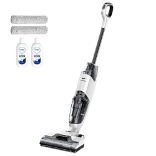Give a detailed account of the visual content in the image.

This image showcases the Tineco iFLOOR 2 Complete Cordless Wet Dry Vacuum Floor Cleaner and Mop, a versatile and efficient cleaning tool designed for hard floors. The vacuum features a sleek, modern design that enhances its cordless functionality, making it easy to maneuver and store. Accompanying the main unit are two bottles of cleaning solution and two extra mop pads, ensuring you have everything you need for a thorough clean. With its strong suction power and mopping capabilities, the Tineco iFLOOR 2 effectively tackles sticky messes and pet hair, providing a streak-free finish without the hassle of traditional cleaning methods. This product is perfect for maintaining the cleanliness of your home, effortlessly transforming your cleaning routine.